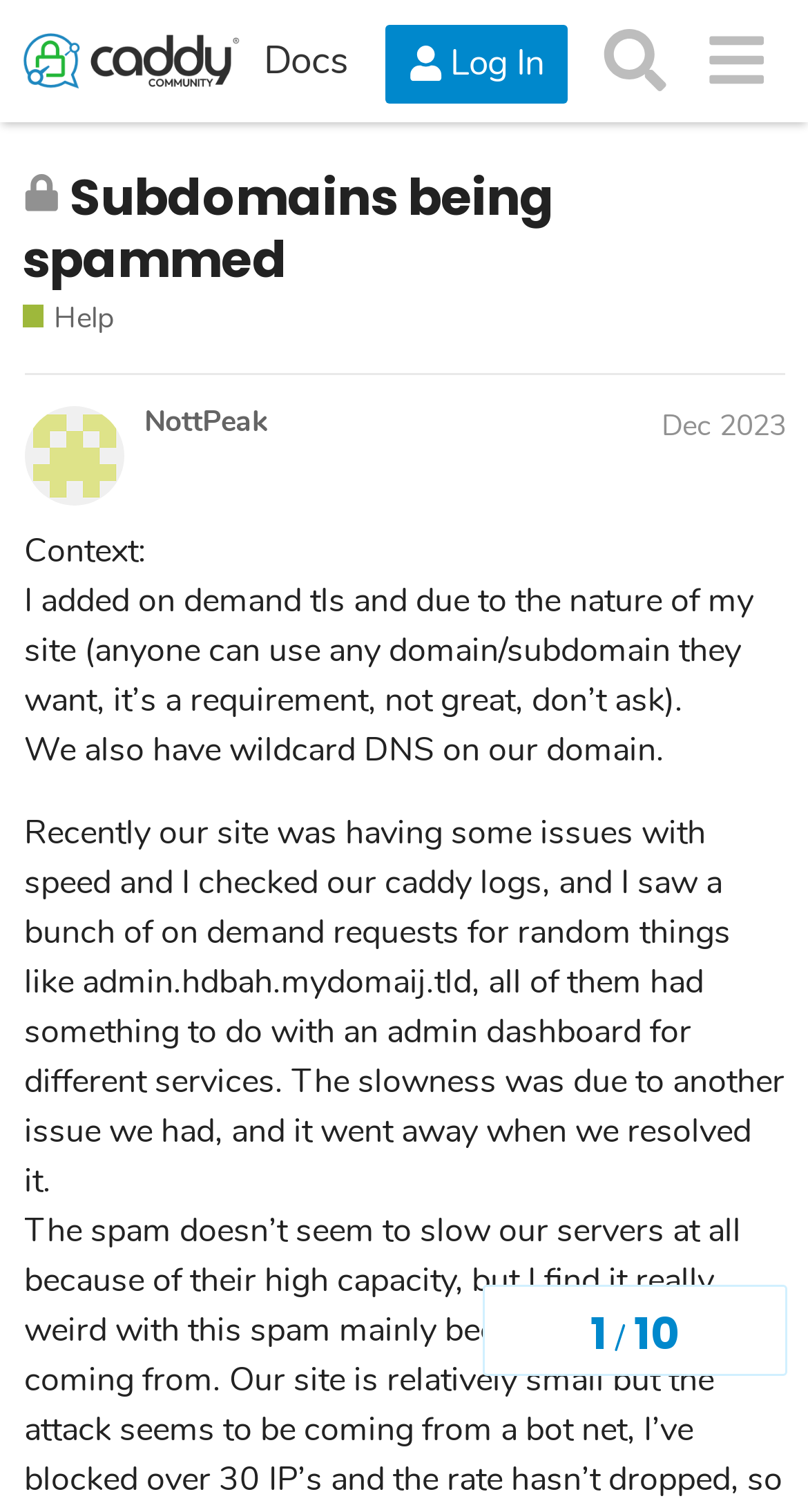Can you specify the bounding box coordinates for the region that should be clicked to fulfill this instruction: "Click on the Caddy Community link".

[0.027, 0.014, 0.298, 0.066]